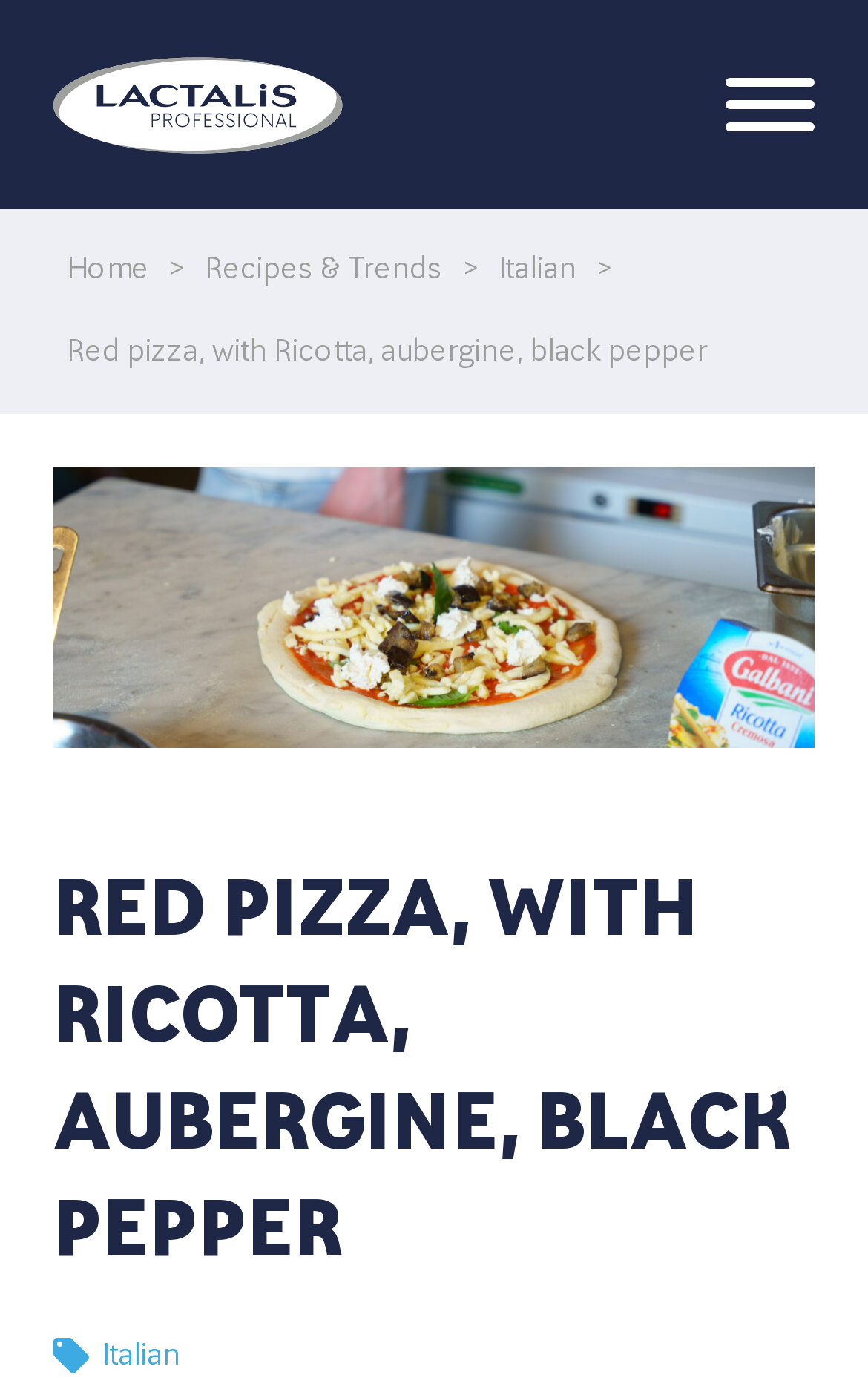Please identify the bounding box coordinates of the area that needs to be clicked to follow this instruction: "Browse the BEST OF ITALIAN recipes".

[0.0, 0.171, 1.0, 0.269]